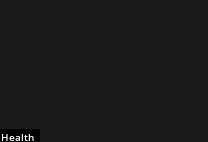Describe the image in great detail, covering all key points.

The image represents a link to a topic titled "Biscotti Strain Edibles." Positioned in the health section of the website, it highlights a culinary exploration of the Biscotti strain, focusing on its edibles. The visual serves as an engaging introduction, enticing readers to delve into the content surrounding the health benefits and uses of these edible products. This article likely appeals to those interested in health, wellness, and cannabis-infused foods, encouraging exploration of the intersection between culinary delights and health benefits.